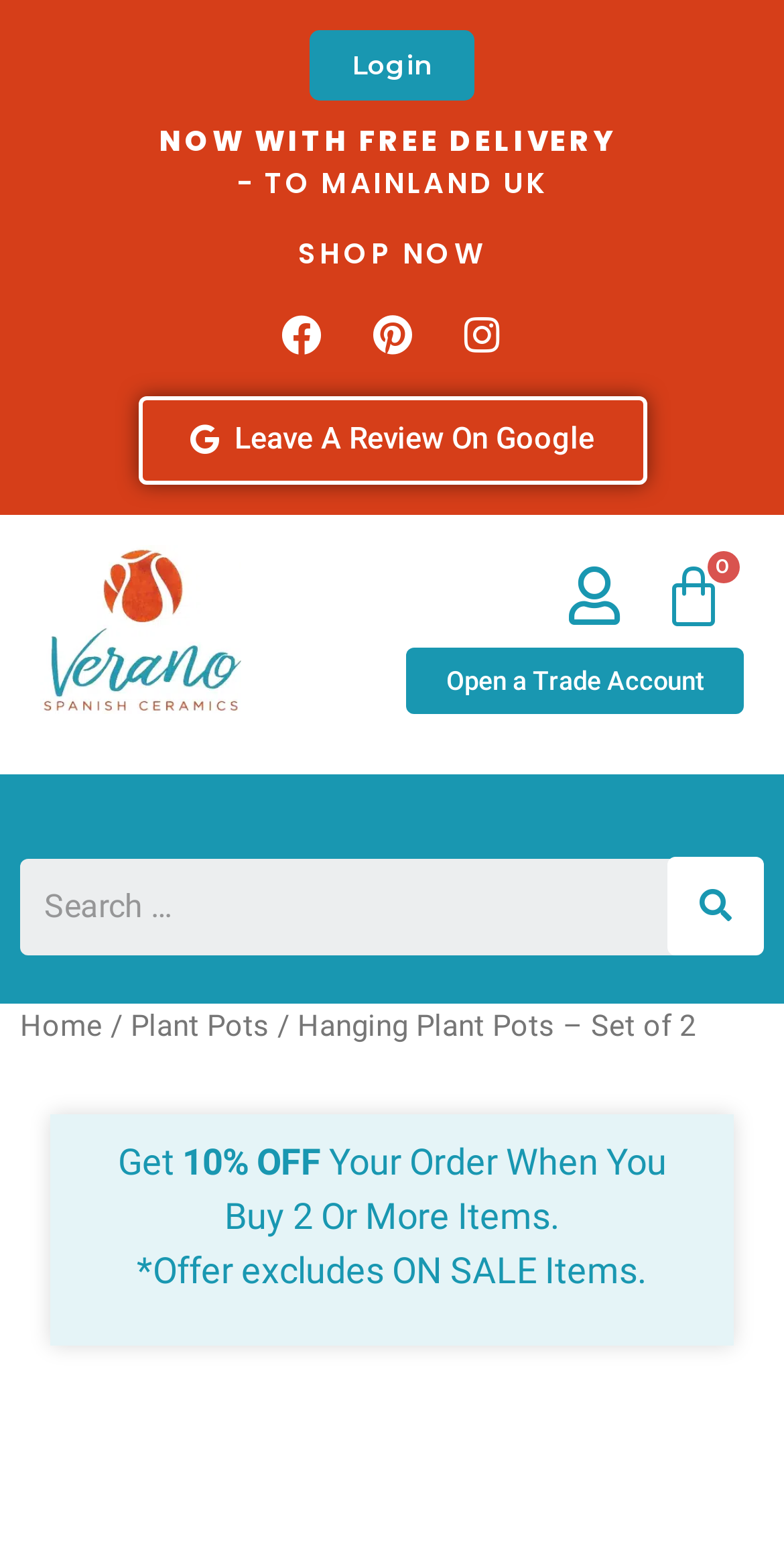Respond to the following question using a concise word or phrase: 
What is the social media platform with a Pinterest icon?

Pinterest